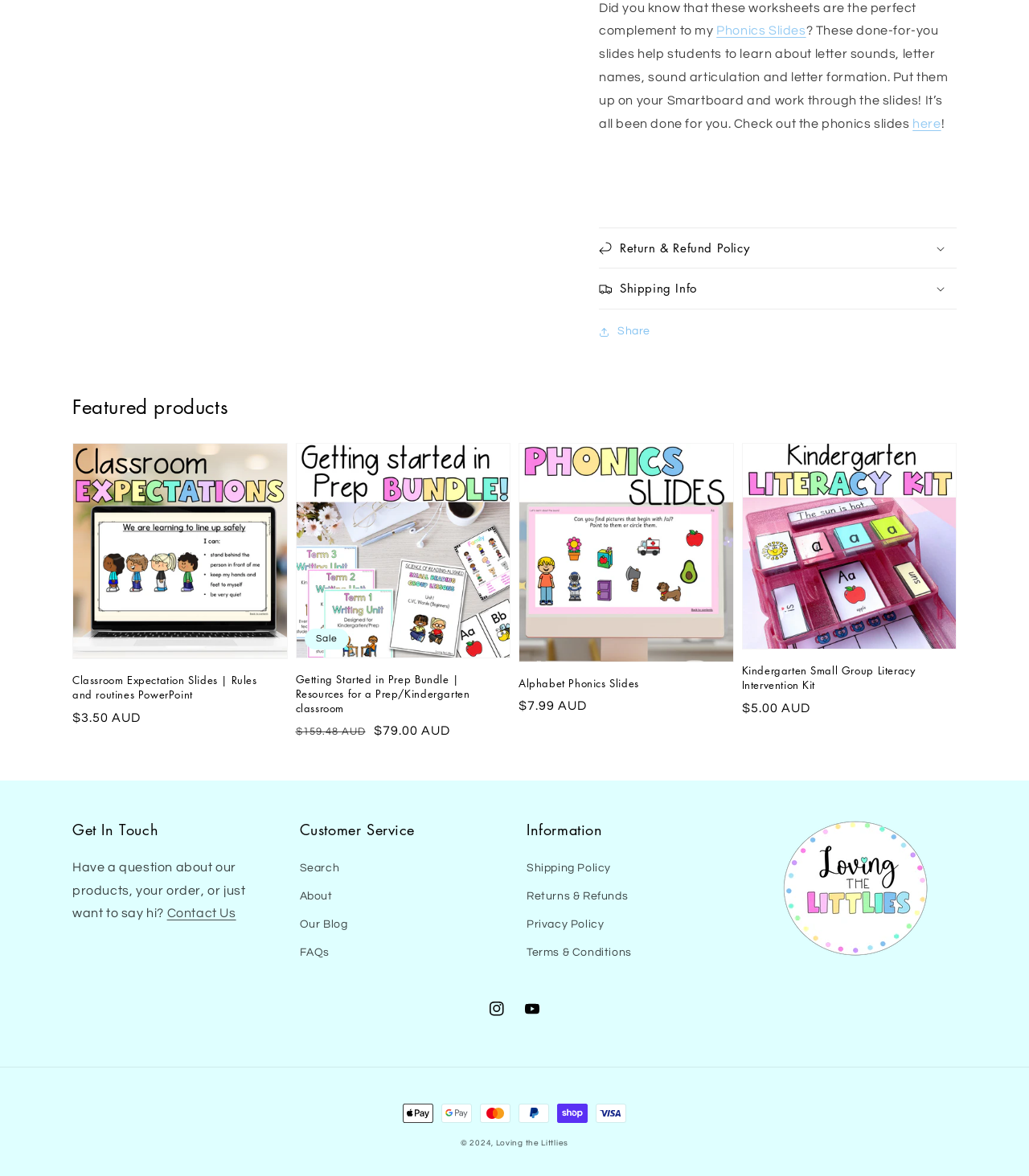Please respond to the question using a single word or phrase:
What payment methods are accepted?

Multiple methods